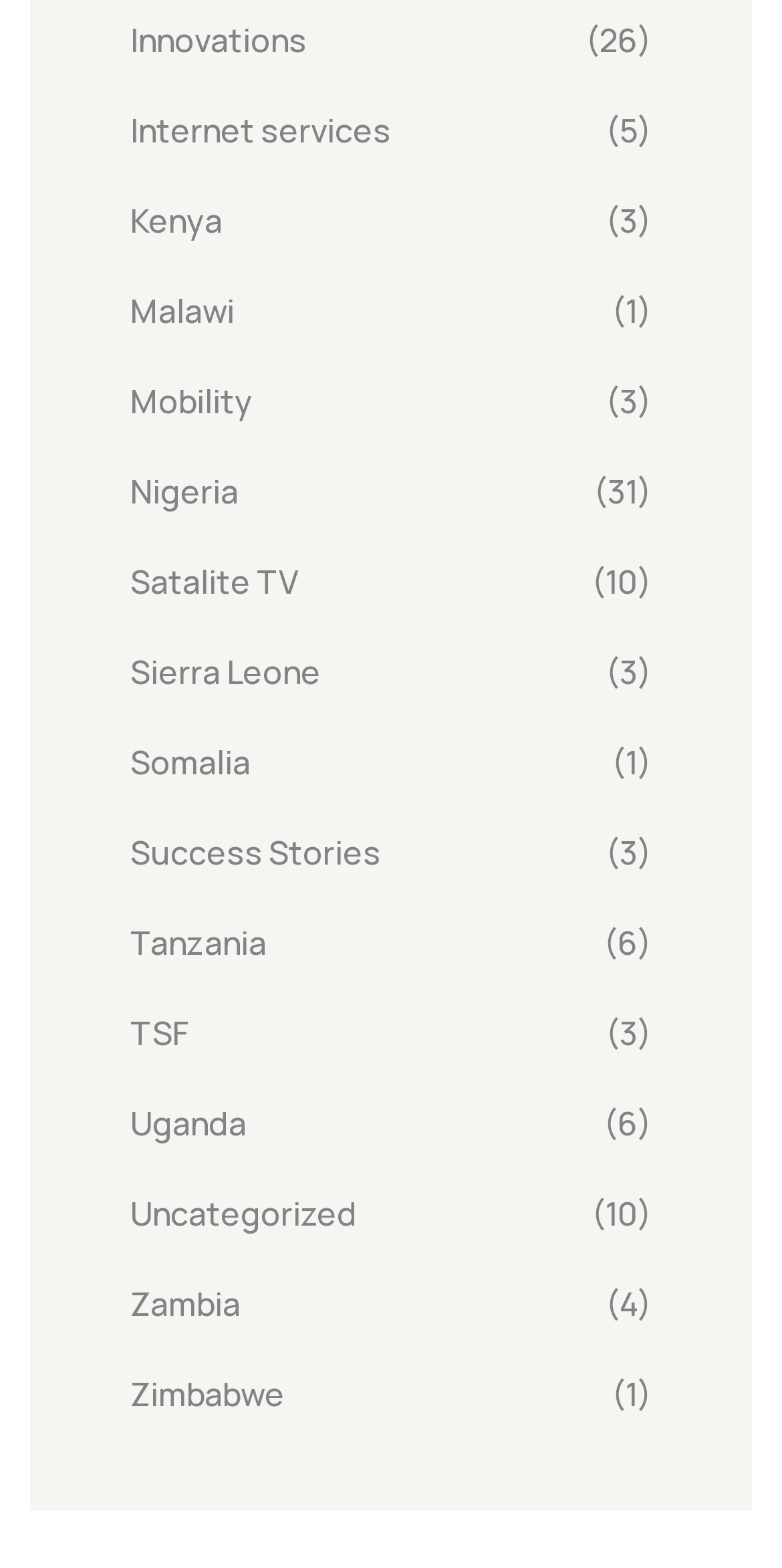What is the last country listed?
Refer to the image and give a detailed answer to the question.

By examining the link elements, I found that the last country listed is 'Zimbabwe', which has a y1 coordinate of 0.87.